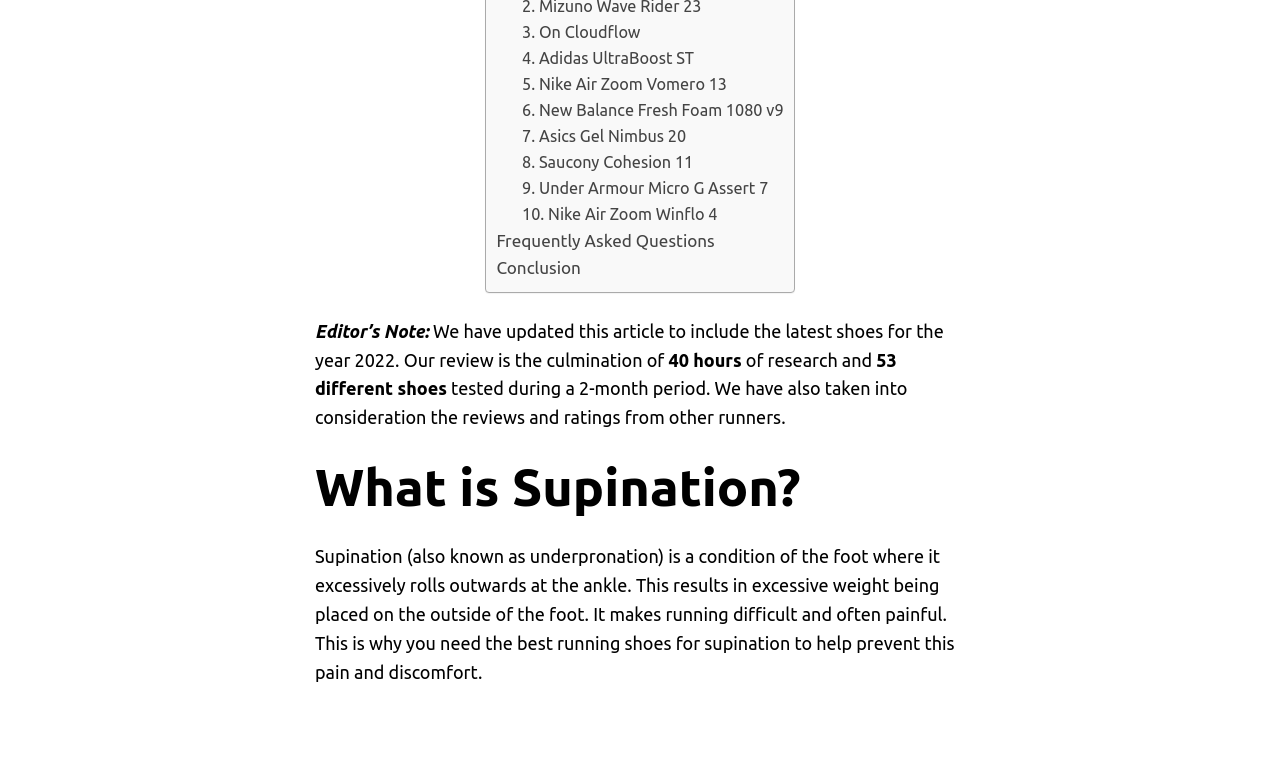Answer this question in one word or a short phrase: What is the purpose of the best running shoes for supination?

Prevent pain and discomfort